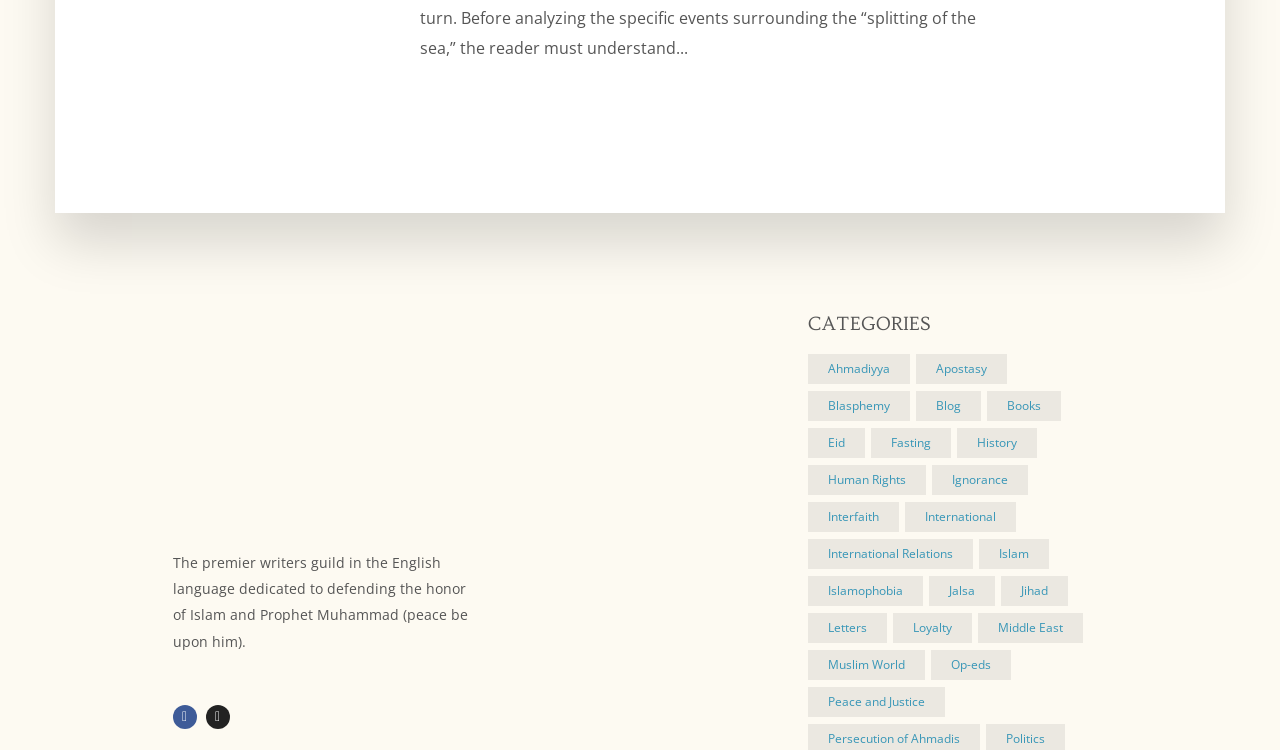Based on the image, please respond to the question with as much detail as possible:
How many categories are listed on the webpage?

The categories are listed as link elements below the 'CATEGORIES' heading, and there are 24 of them in total, ranging from 'Ahmadiyya' to 'Peace and Justice'.